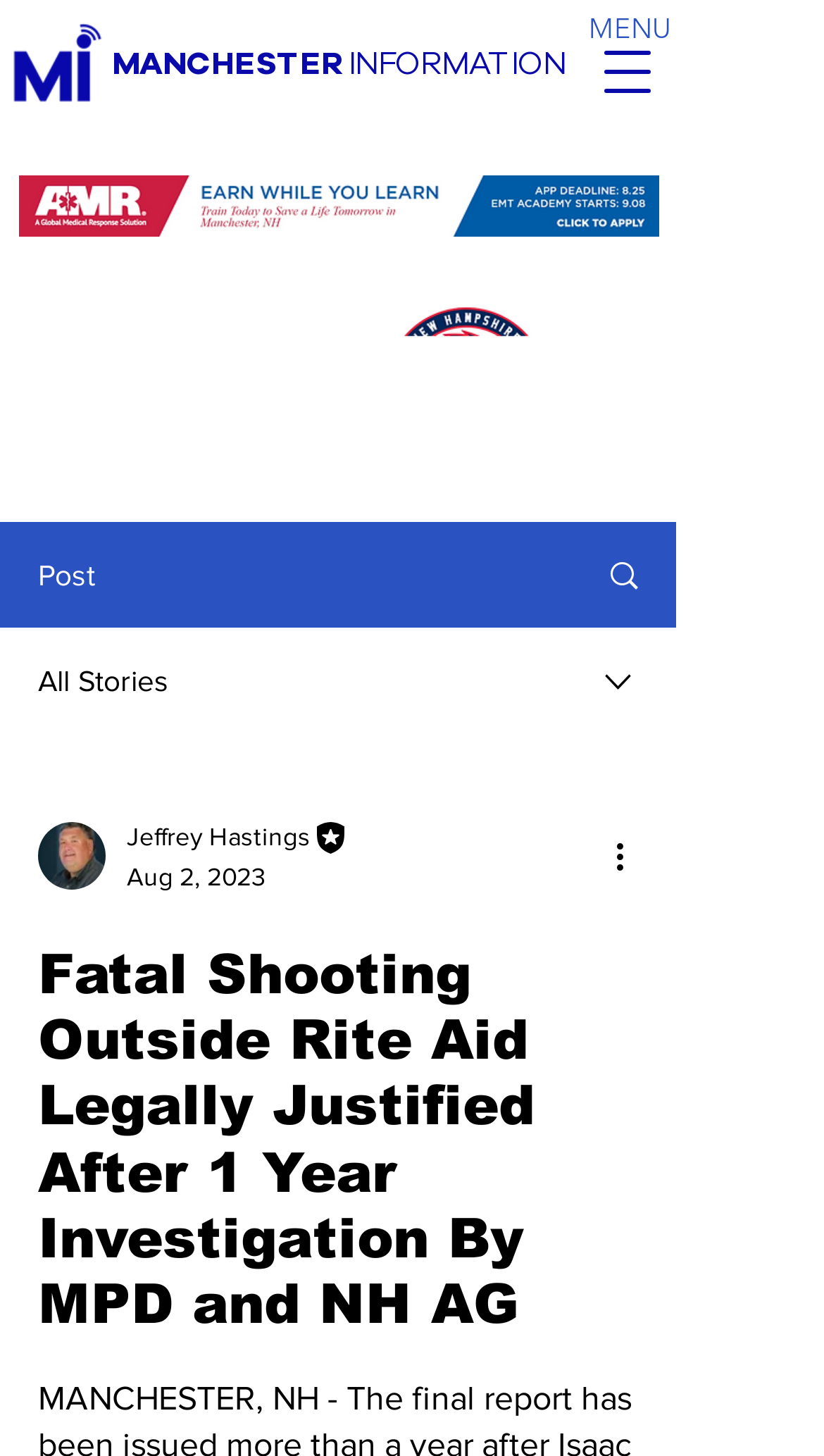Respond to the following query with just one word or a short phrase: 
What is the date mentioned in the article?

Aug 2, 2023